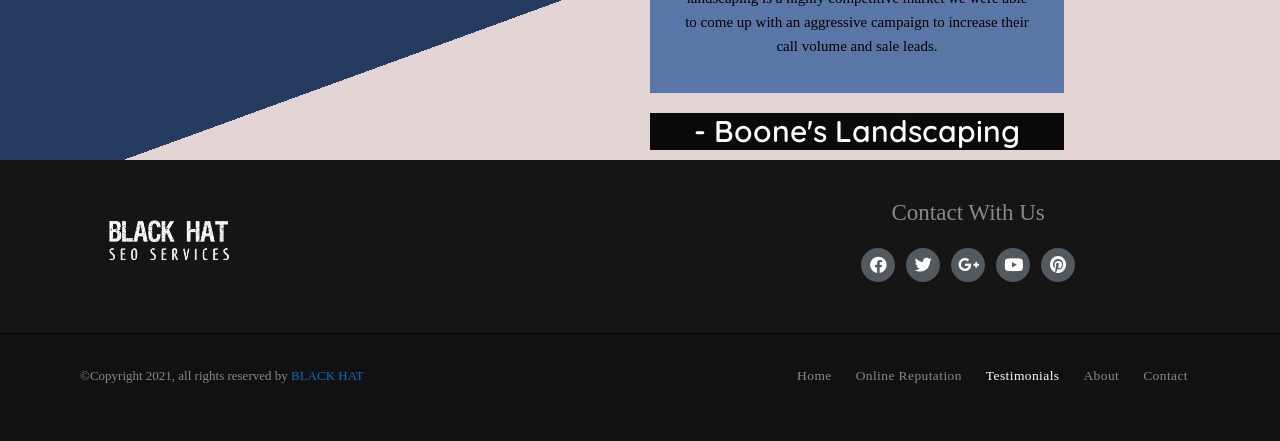Determine the bounding box coordinates for the region that must be clicked to execute the following instruction: "View the About page".

[0.837, 0.829, 0.884, 0.875]